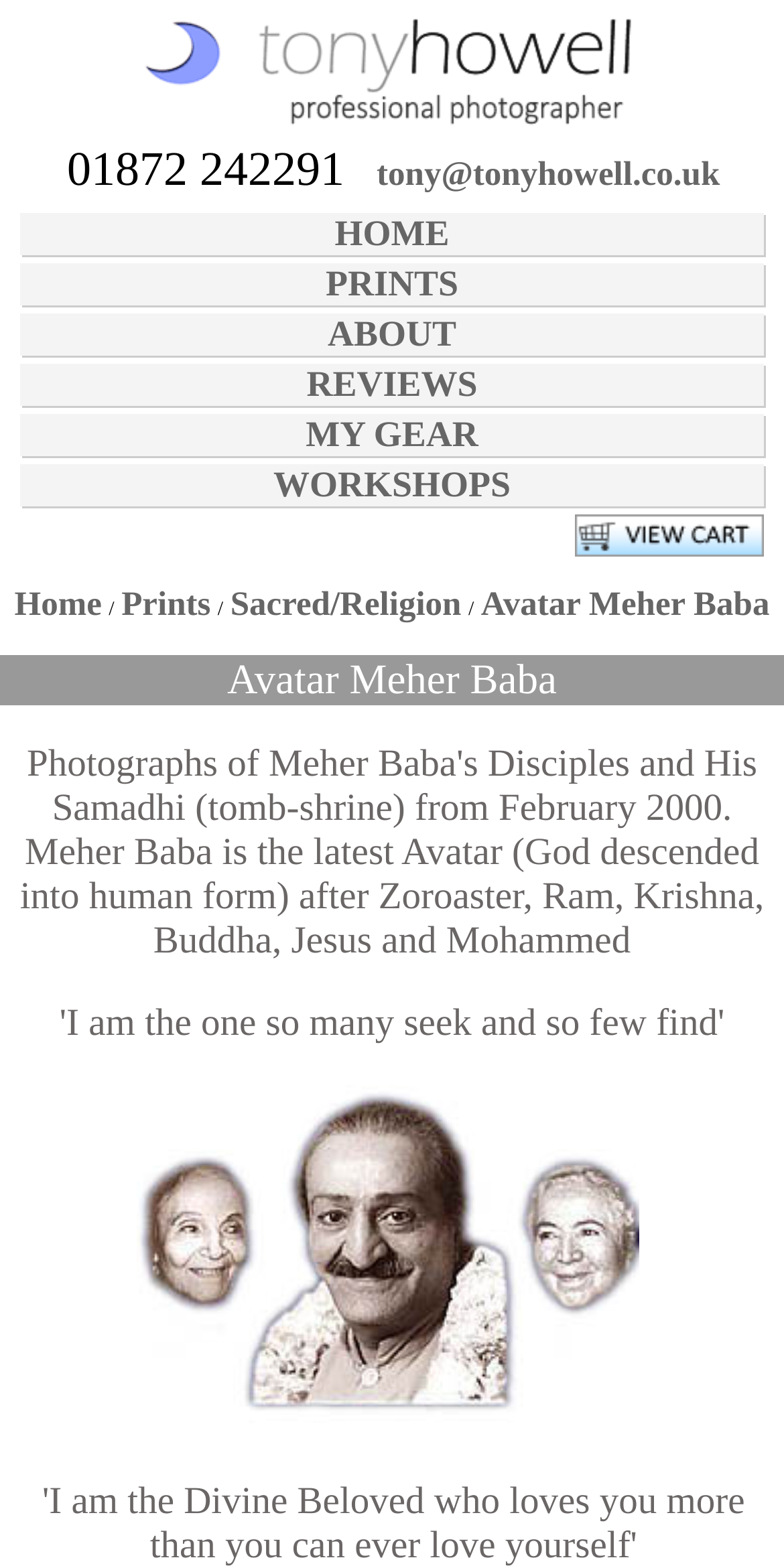Is there a cart feature?
Please provide a full and detailed response to the question.

There is a 'View Cart' button at the top of the webpage, indicating that the website has a cart feature.